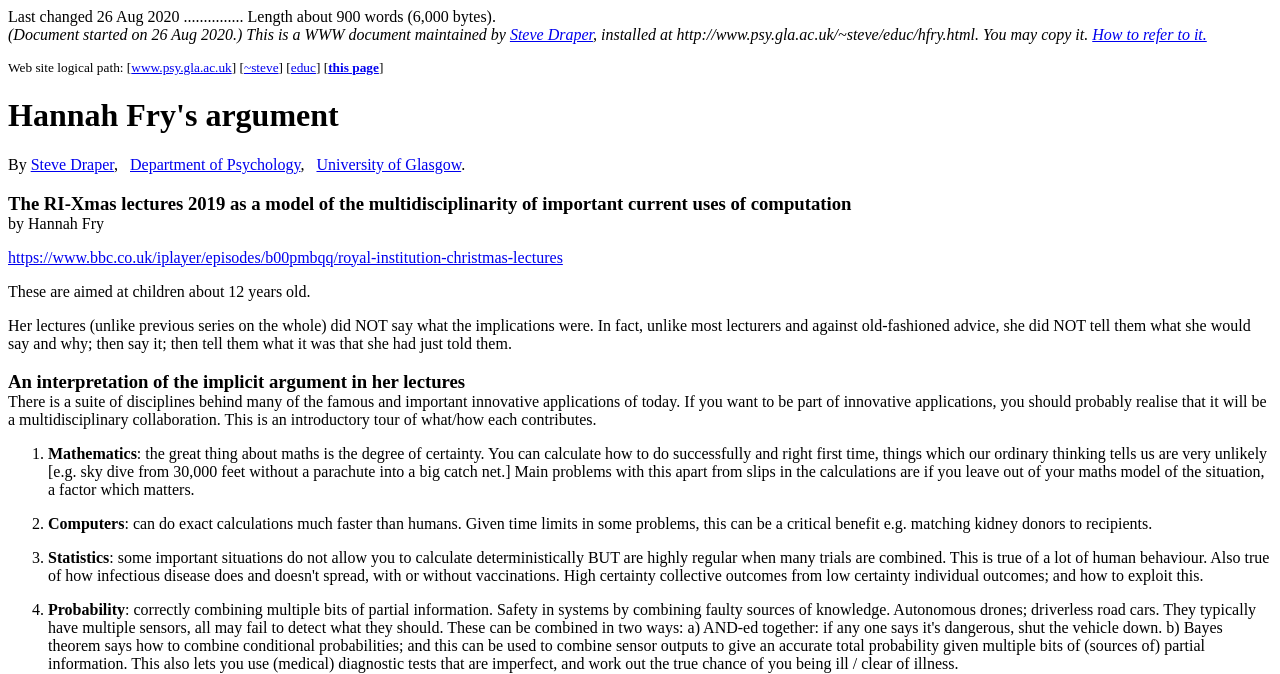What is the purpose of Hannah Fry's lectures?
Using the image as a reference, answer the question in detail.

The purpose of Hannah Fry's lectures is to provide an introductory tour of what/how each discipline contributes to innovative applications, which is mentioned in the text 'This is an introductory tour of what/how each contributes'.